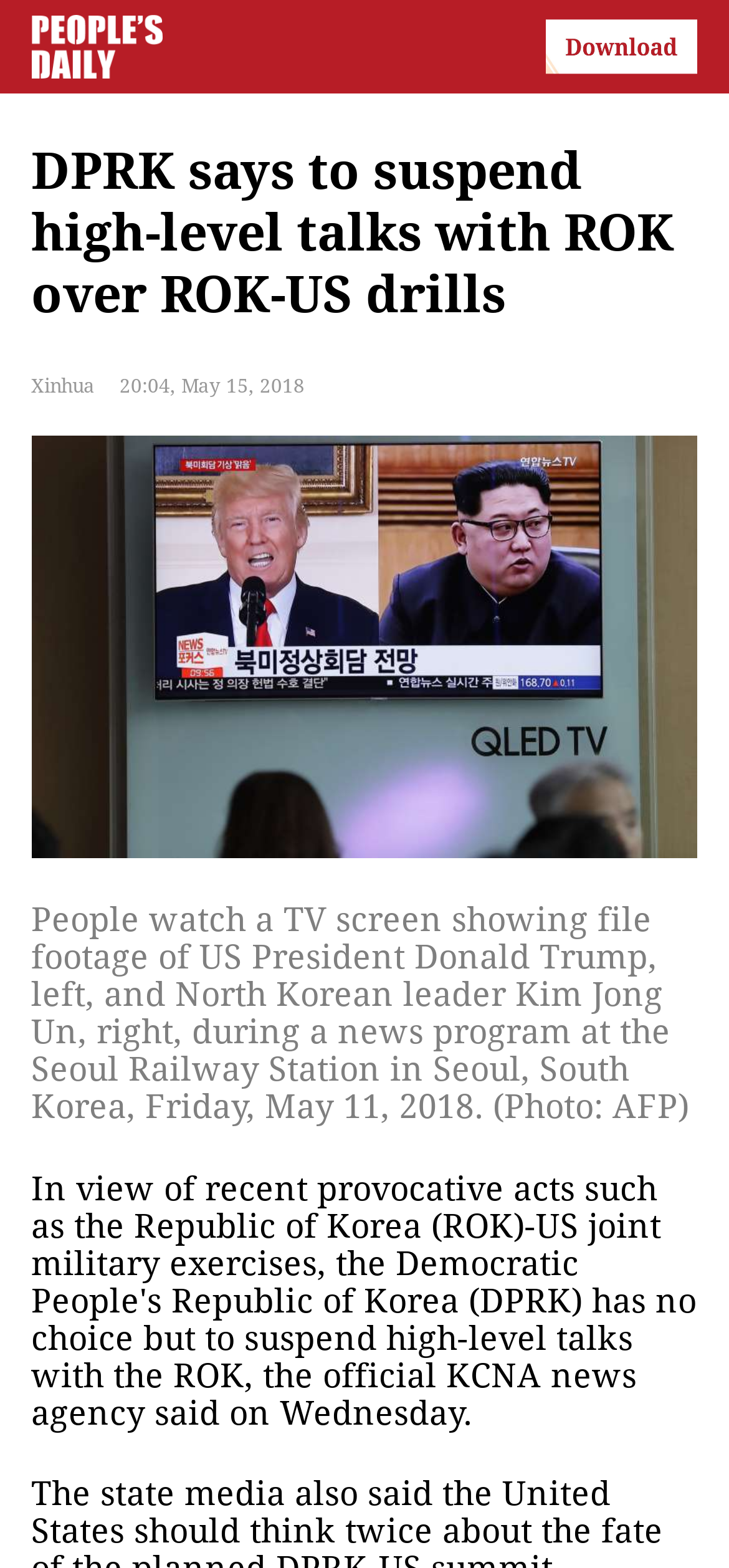What is the topic of the article? Based on the screenshot, please respond with a single word or phrase.

DPRK-ROK talks